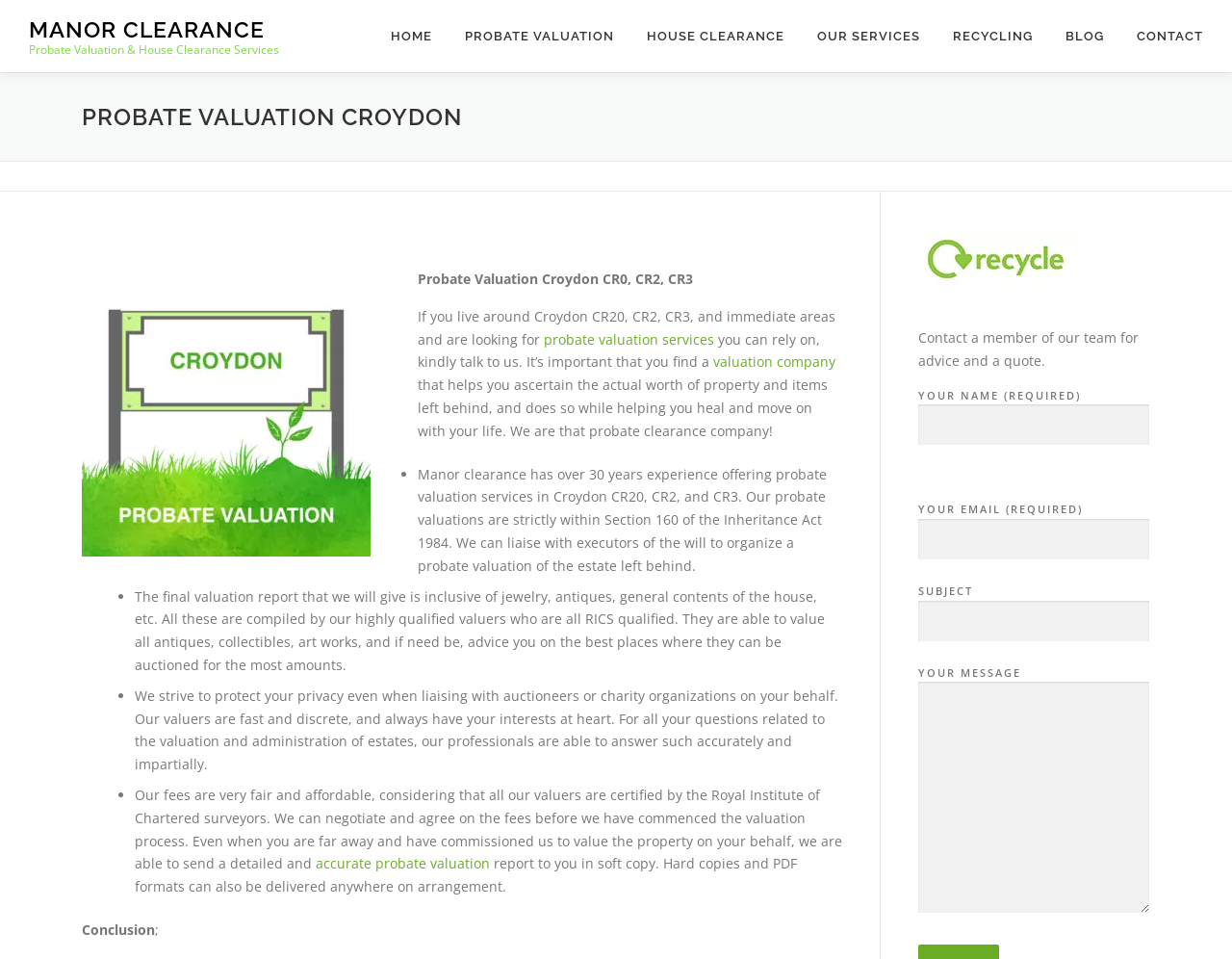Look at the image and give a detailed response to the following question: What services does the company offer?

The company offers probate valuation and house clearance services, as mentioned in the heading 'PROBATE VALUATION & HOUSE CLEARANCE SERVICES' and also in the links 'PROBATE VALUATION' and 'HOUSE CLEARANCE'.